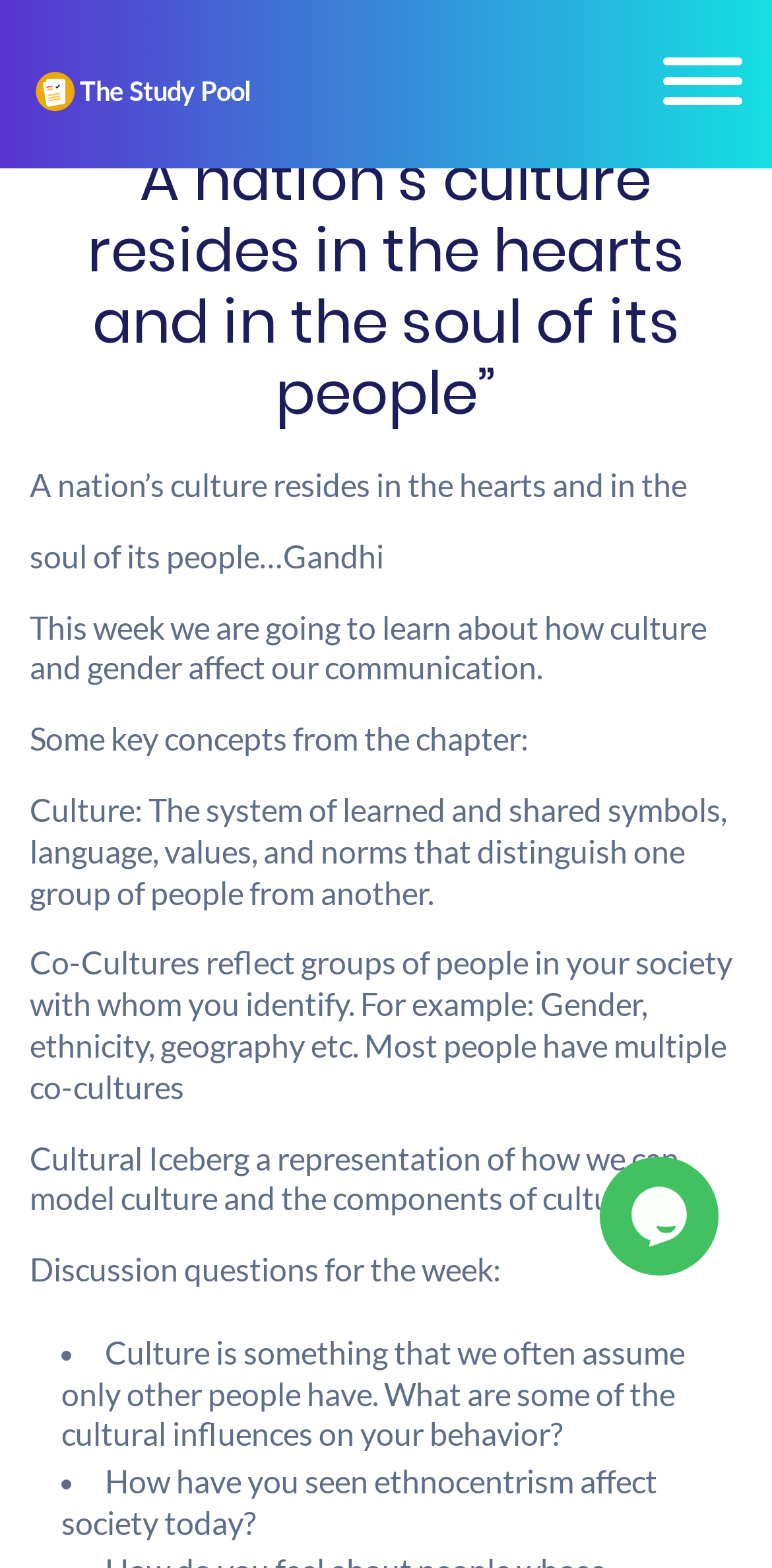Identify the bounding box of the UI component described as: "alt="The Studypool Logo"".

[0.038, 0.019, 0.346, 0.088]